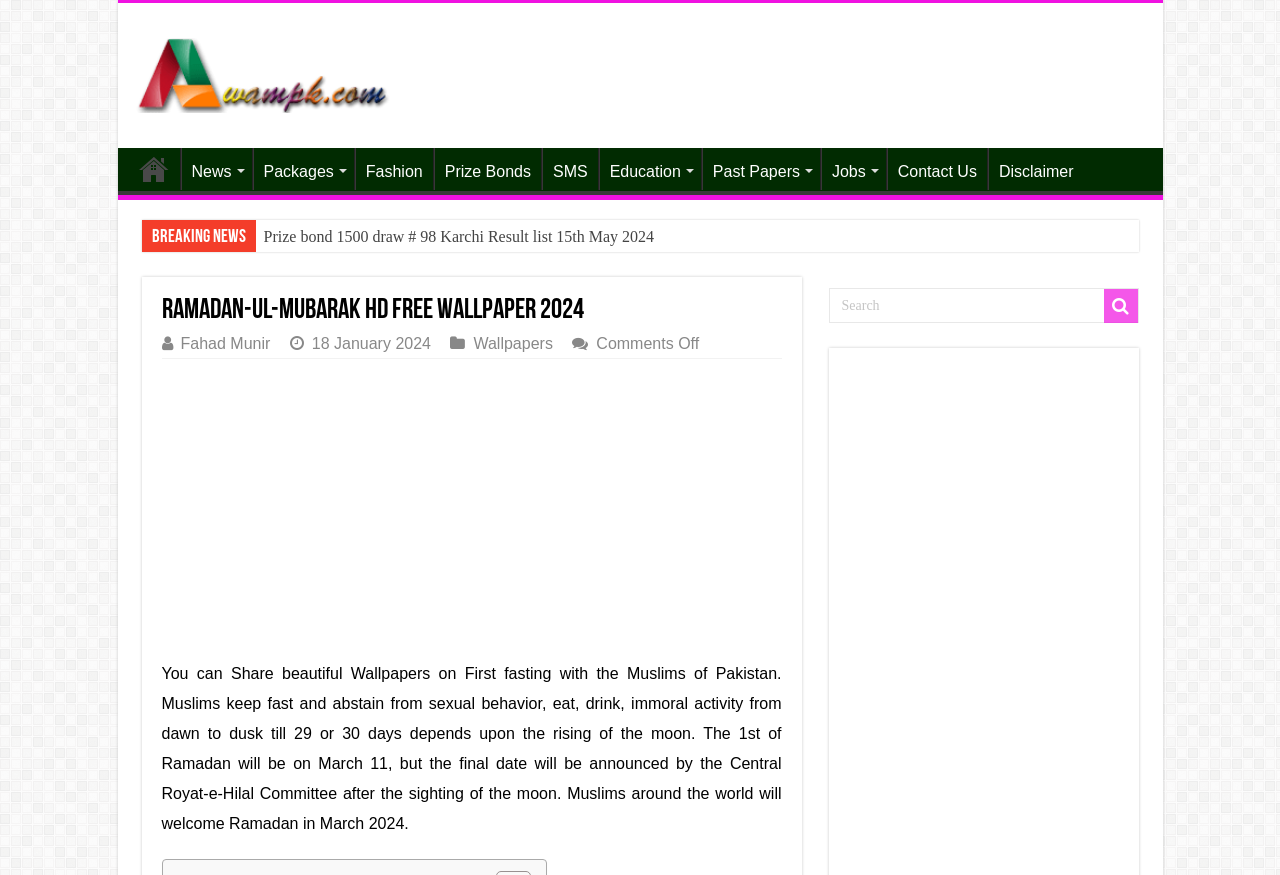Generate a thorough caption that explains the contents of the webpage.

The webpage appears to be a blog or news website with a focus on Ramadan and Islamic-related content. At the top, there is a heading that reads "AWAM PK – Current Jobs & News for Awam of Pakistan" with a link and an image. Below this, there is a horizontal navigation menu with links to various sections of the website, including "Home", "News", "Packages", "Fashion", and more.

On the left side of the page, there is a section labeled "Breaking News" with a link to an article about the FPSC CSS Examination 2023. Below this, there is a heading that reads "Ramadan-ul-Mubarak HD Free Wallpaper 2024" with links to related content, including an author's name, a date, and a category label.

The main content of the page appears to be an article about Ramadan and its significance, with a brief description of the holiday and its practices. The article also mentions the availability of beautiful wallpapers for sharing on the first day of fasting.

On the right side of the page, there are two advertisements, one above the other, taking up a significant amount of space. At the bottom of the page, there is a search bar with a button and a placeholder text that reads "Search".

Throughout the page, there are various UI elements, including links, headings, images, and text boxes, which are arranged in a hierarchical structure. The overall layout of the page is cluttered, with many elements competing for attention.